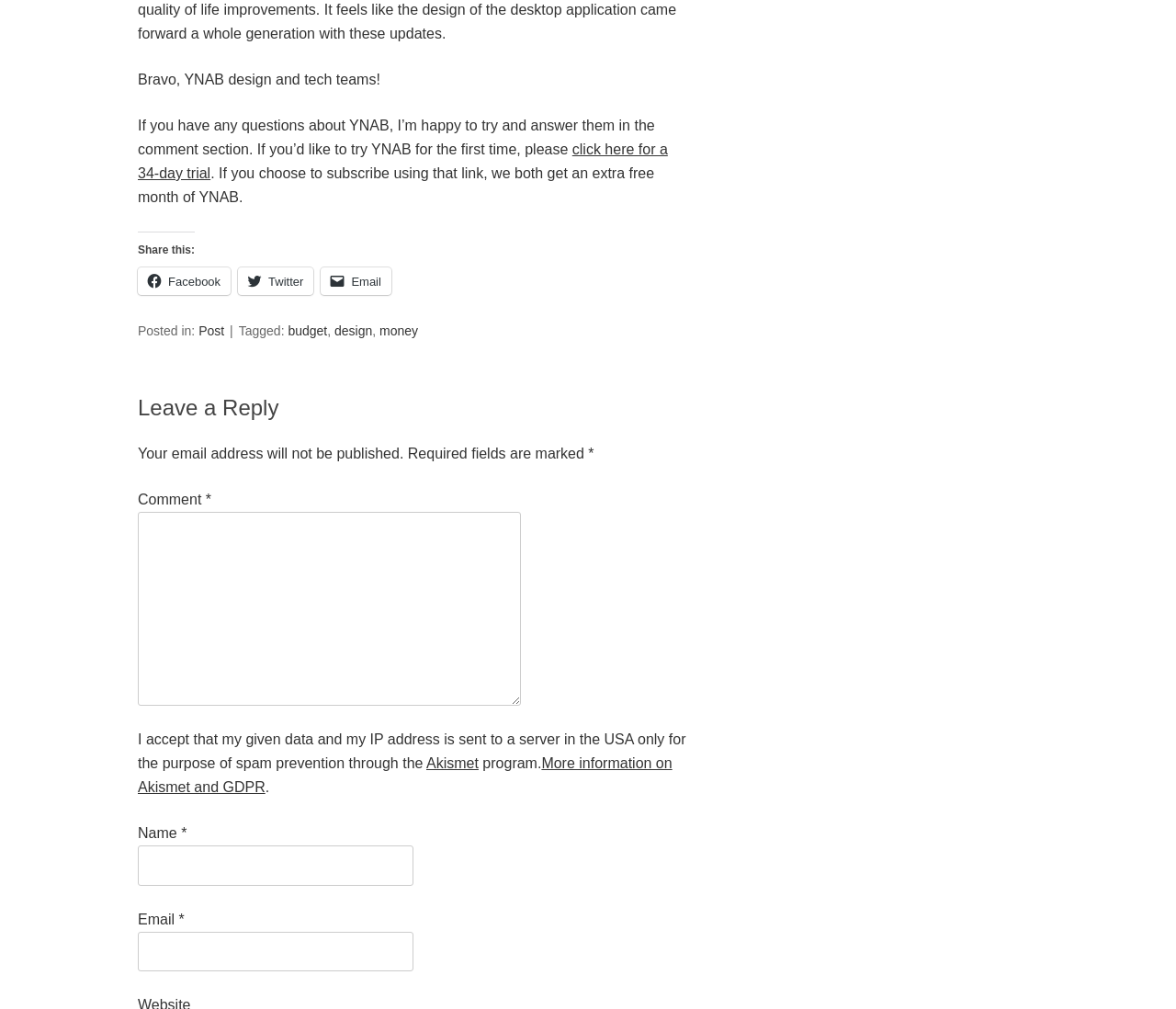What is the name of the program used for spam prevention?
Please respond to the question with a detailed and informative answer.

The text 'I accept that my given data and my IP address is sent to a server in the USA only for the purpose of spam prevention through the Akismet program.' suggests that the name of the program used for spam prevention is Akismet.